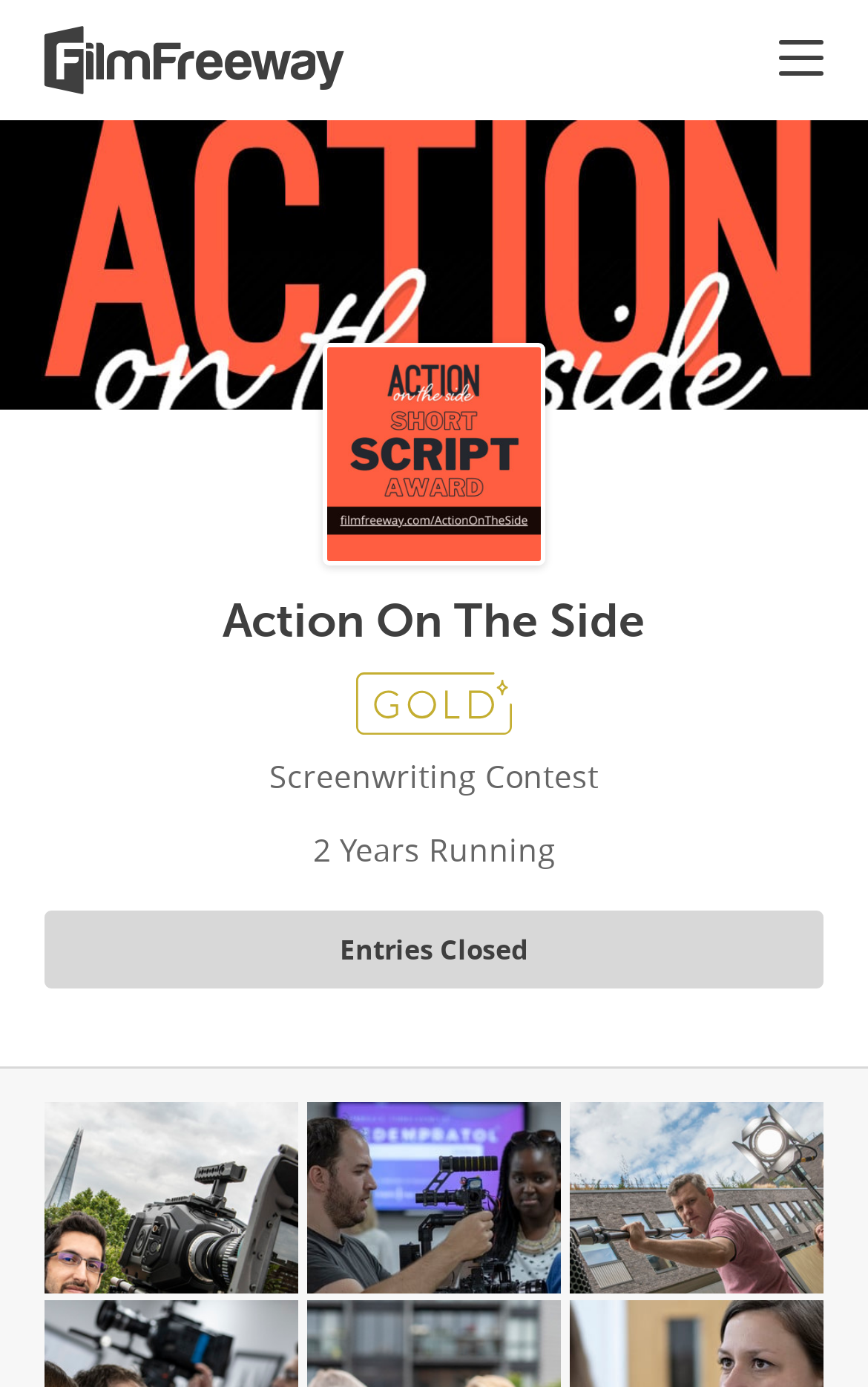How many links are there in the navigation section?
Using the screenshot, give a one-word or short phrase answer.

3